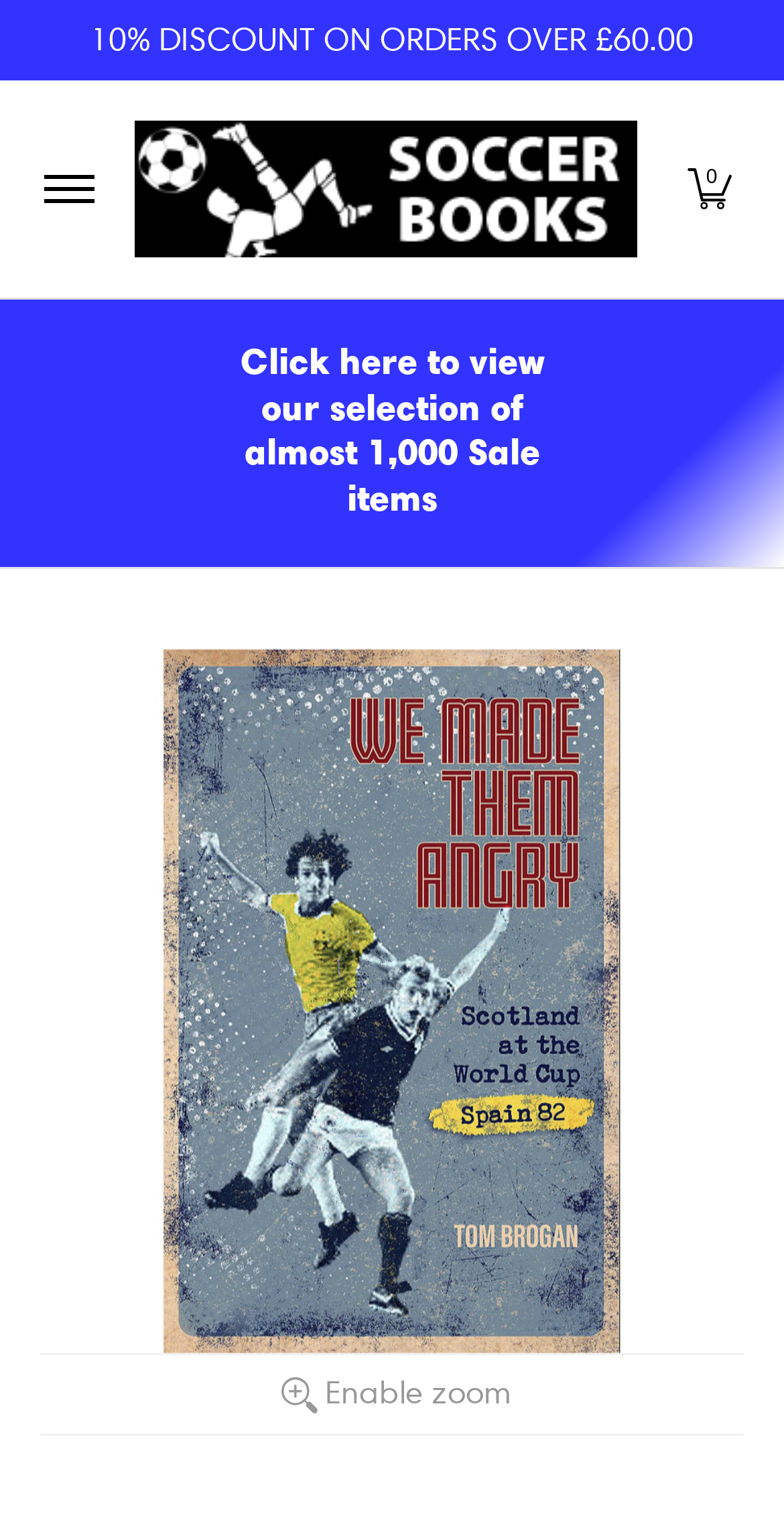What is the special offer for sale items?
Please give a detailed and elaborate answer to the question.

The special offer is mentioned in the StaticText element with the text 'SPECIAL OFFER – Order two or more of our Sale items and receive 20% discount' on the webpage.